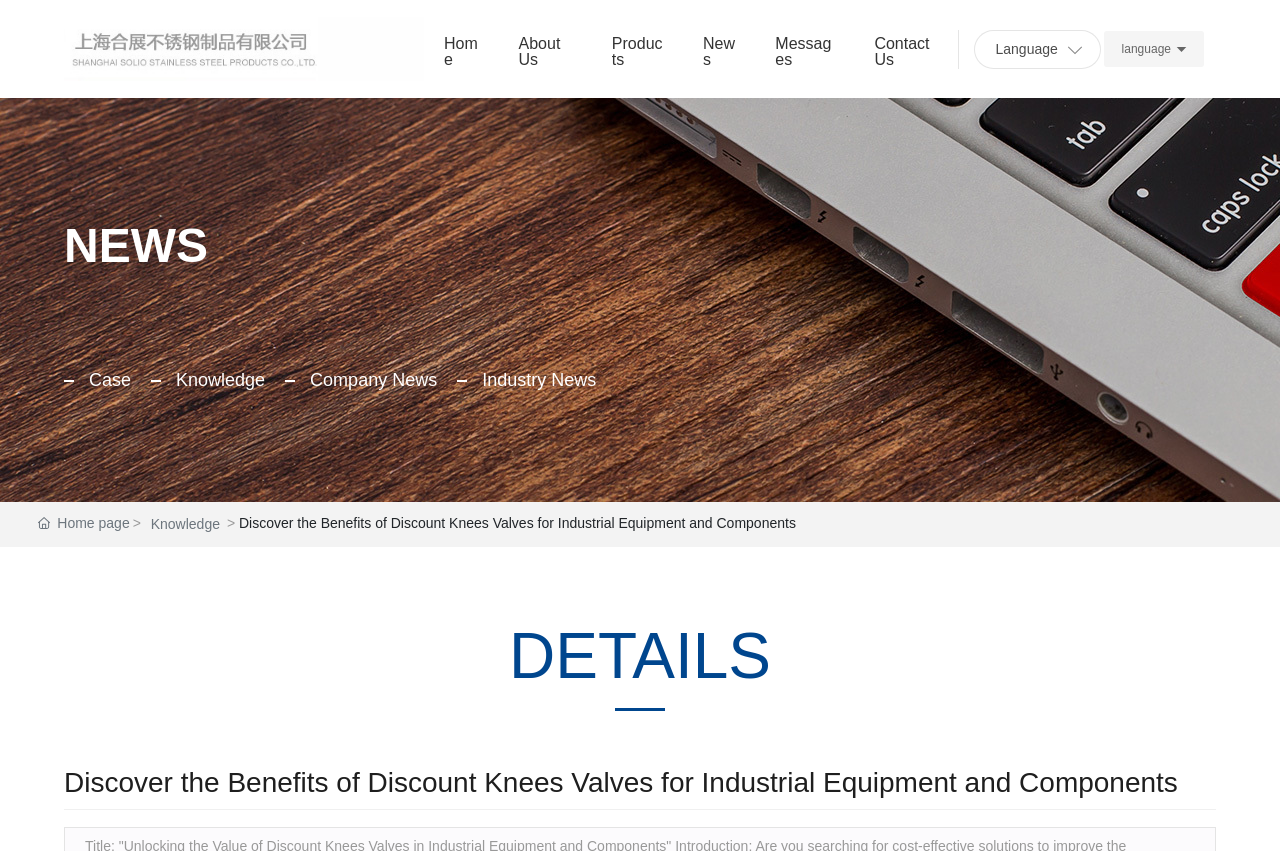What is the language selection option?
Can you provide an in-depth and detailed response to the question?

The language selection option is located at the top right corner of the webpage, with a label 'Language' and two flags beside it.